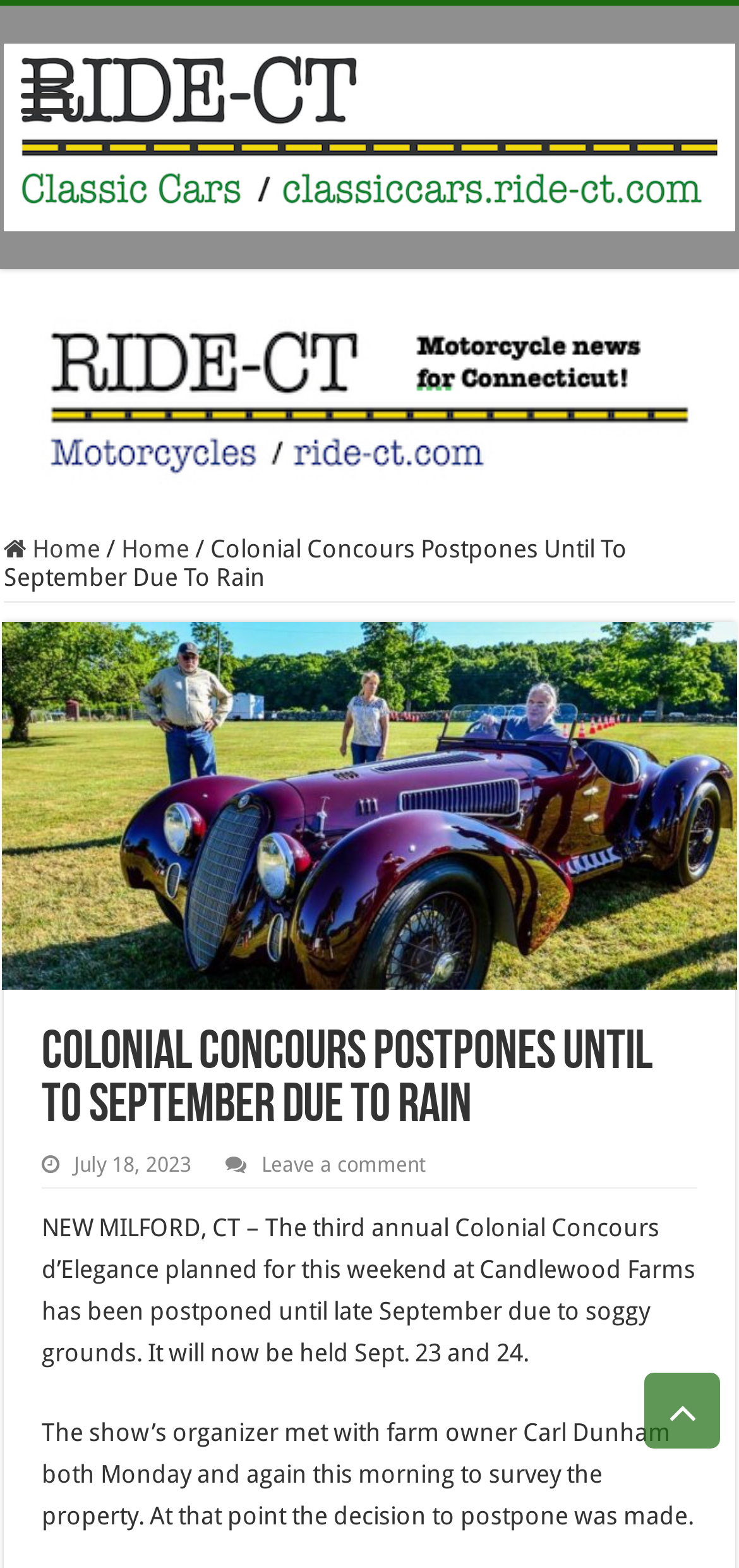Given the element description: "title="RIDE-CT – Classic Cars"", predict the bounding box coordinates of this UI element. The coordinates must be four float numbers between 0 and 1, given as [left, top, right, bottom].

[0.005, 0.055, 0.995, 0.113]